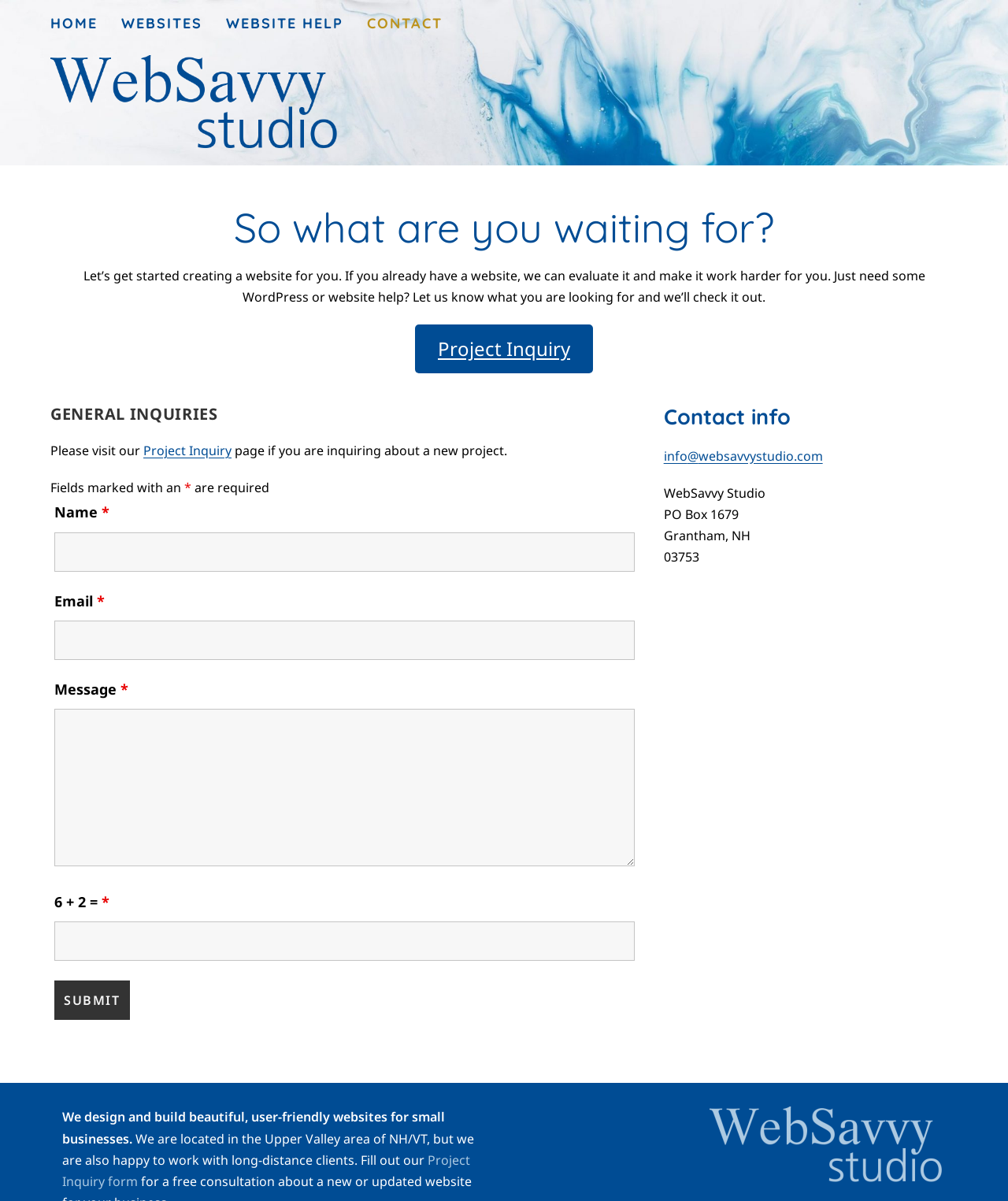Using the information shown in the image, answer the question with as much detail as possible: Where is the company located?

I found the company location by reading the text at the bottom of the webpage, which says 'We are located in the Upper Valley area of NH/VT, but we are also happy to work with long-distance clients.' This suggests that the company is physically located in the Upper Valley area of New Hampshire and Vermont.